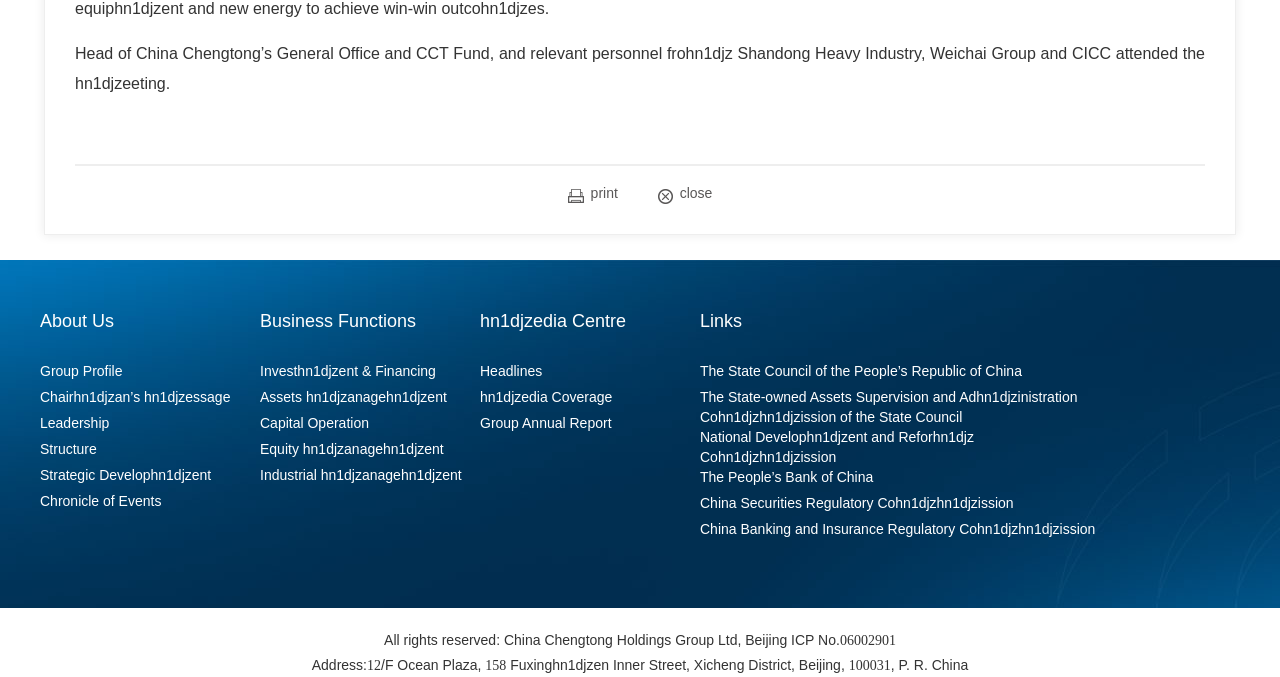What is the purpose of the 'print' button? Examine the screenshot and reply using just one word or a brief phrase.

To print the webpage